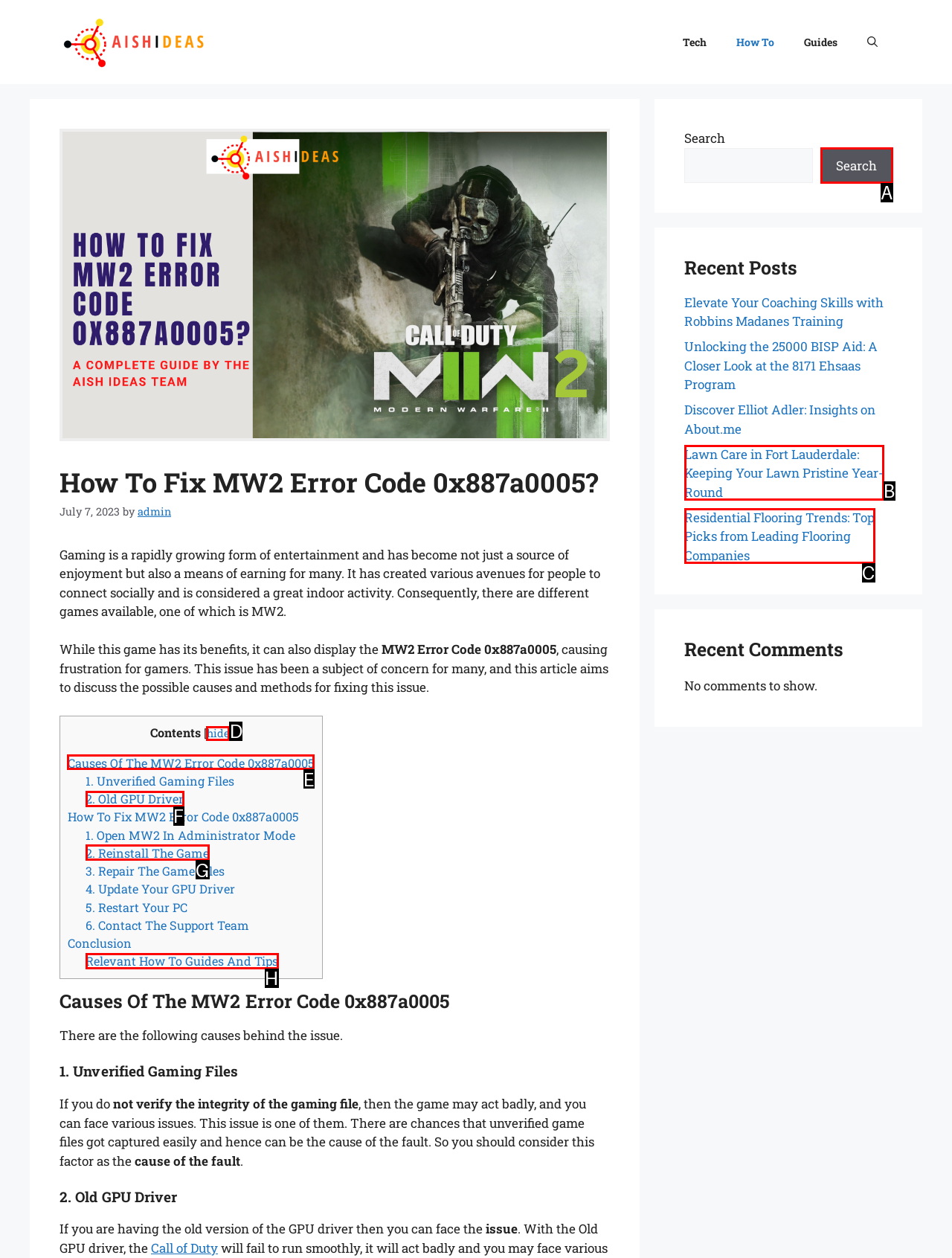Given the task: Open the 'Causes Of The MW2 Error Code 0x887a0005' section, tell me which HTML element to click on.
Answer with the letter of the correct option from the given choices.

E